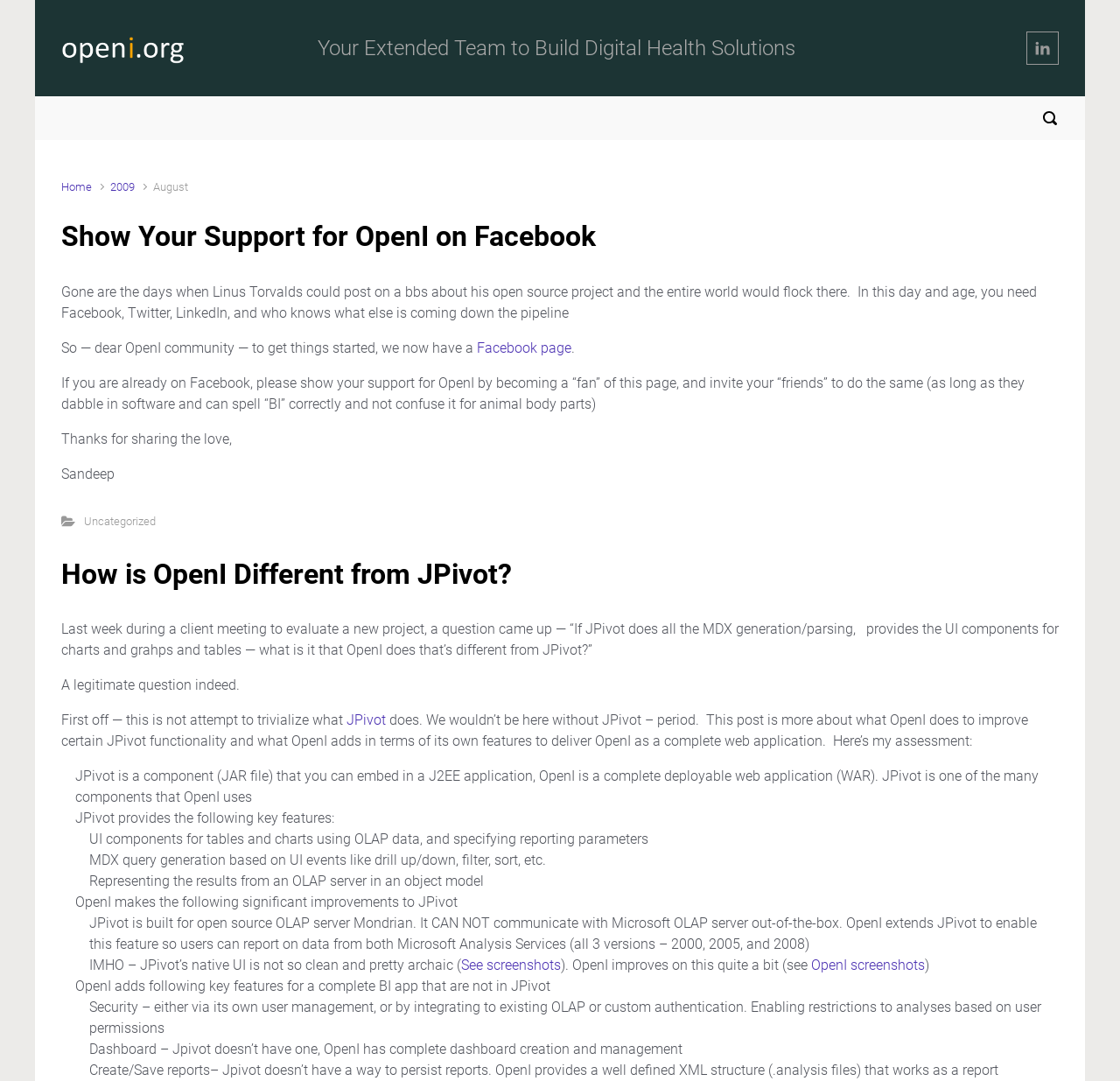What is the purpose of the Facebook page mentioned in the article?
Look at the image and respond with a single word or a short phrase.

To show support for OpenI